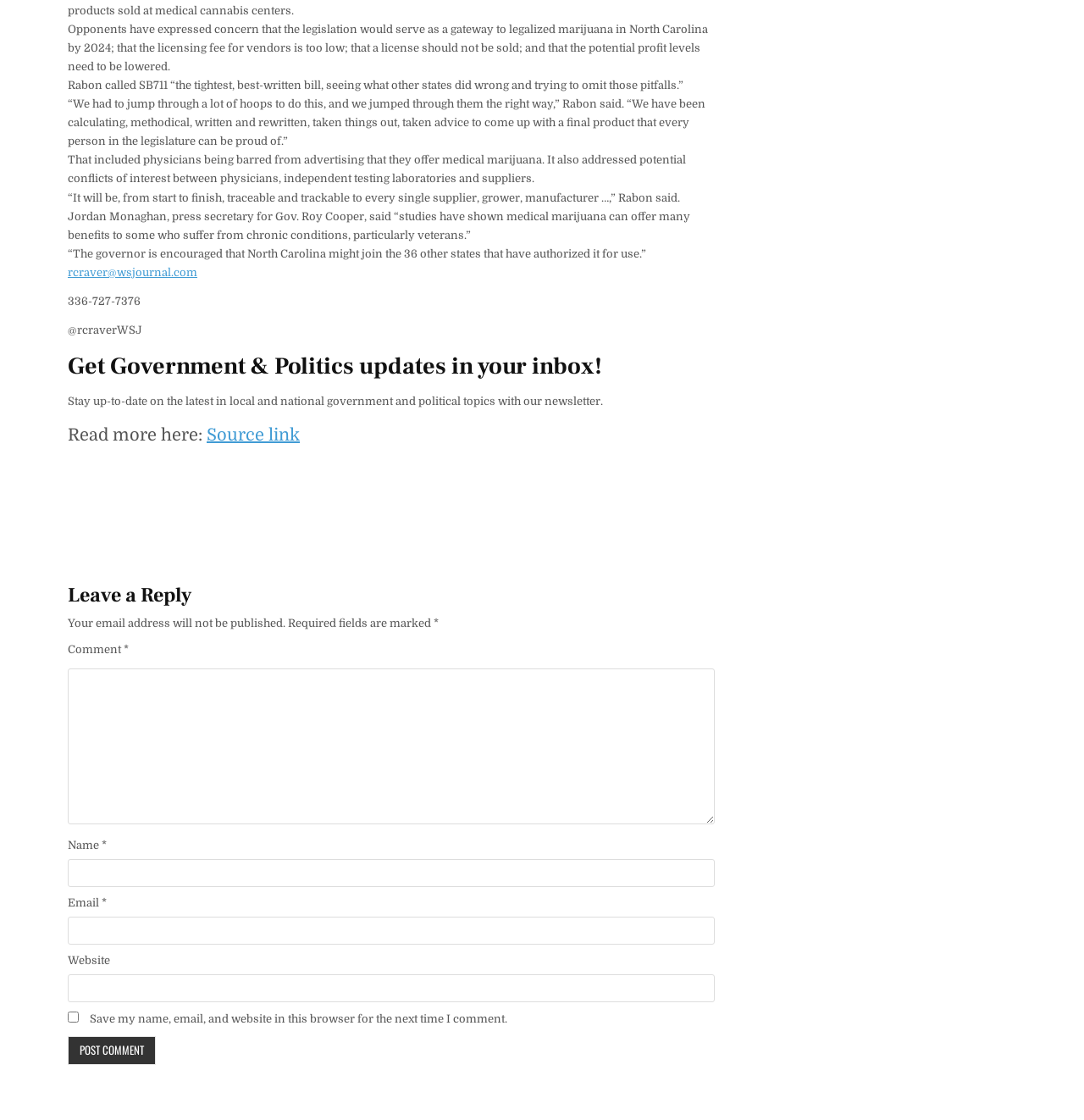Please determine the bounding box coordinates of the area that needs to be clicked to complete this task: 'Get Government & Politics updates in your inbox'. The coordinates must be four float numbers between 0 and 1, formatted as [left, top, right, bottom].

[0.062, 0.316, 0.659, 0.337]